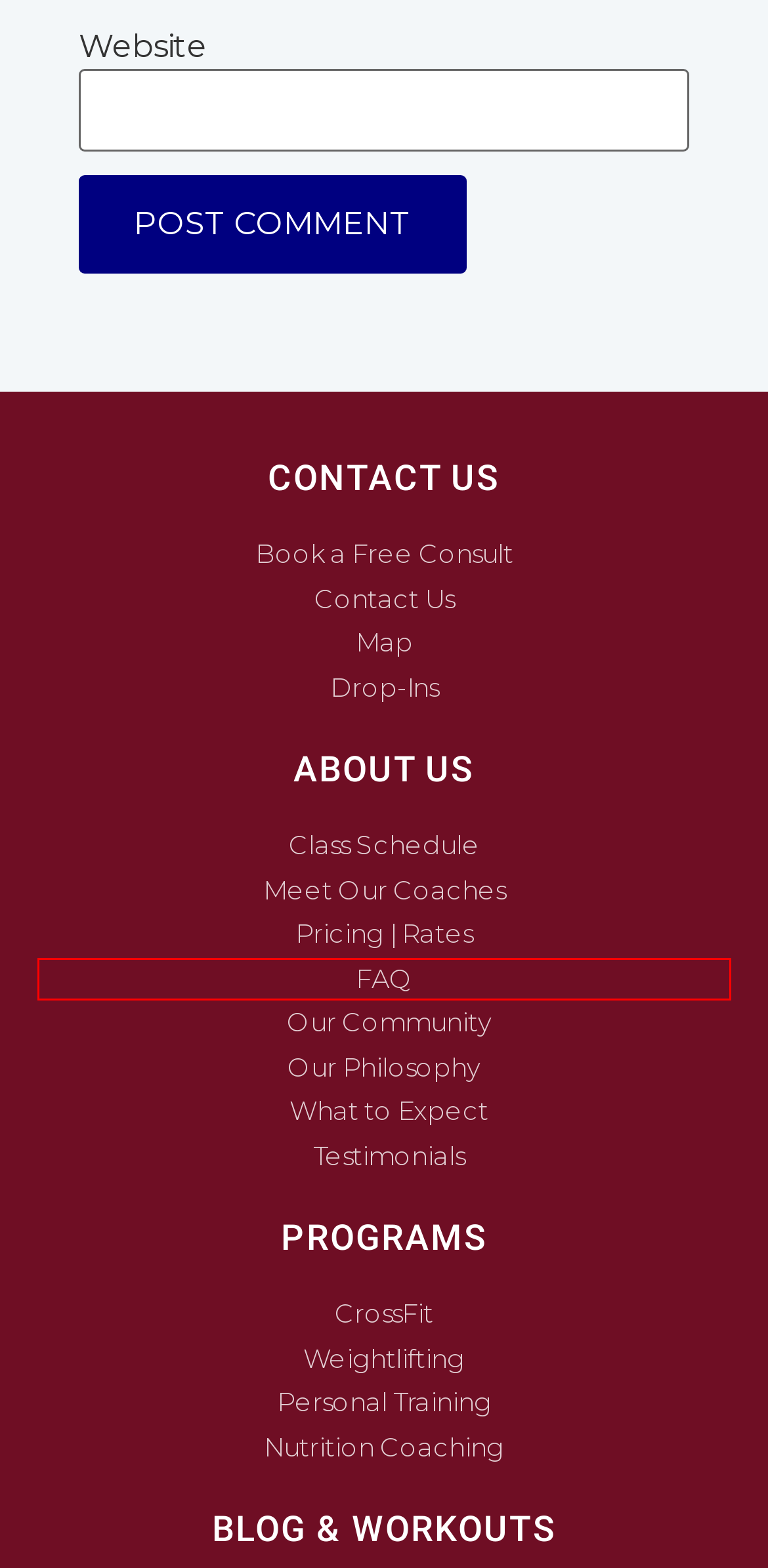You are presented with a screenshot of a webpage that includes a red bounding box around an element. Determine which webpage description best matches the page that results from clicking the element within the red bounding box. Here are the candidates:
A. Nutrition Coaching - South Loop Strength & Conditioning | Chicago
B. FAQ - South Loop Strength & Conditioning | Chicago
C. Contact - South Loop Strength & Conditioning | Chicago
D. What to Expect - South Loop Strength & Conditioning | Chicago
E. CrossFit - South Loop Strength & Conditioning | Chicago
F. Olympic Weightlifting - South Loop Strength & Conditioning | Chicago
G. Drop-Ins - South Loop Strength & Conditioning | Chicago
H. Personal Training - South Loop Strength & Conditioning | Chicago

B